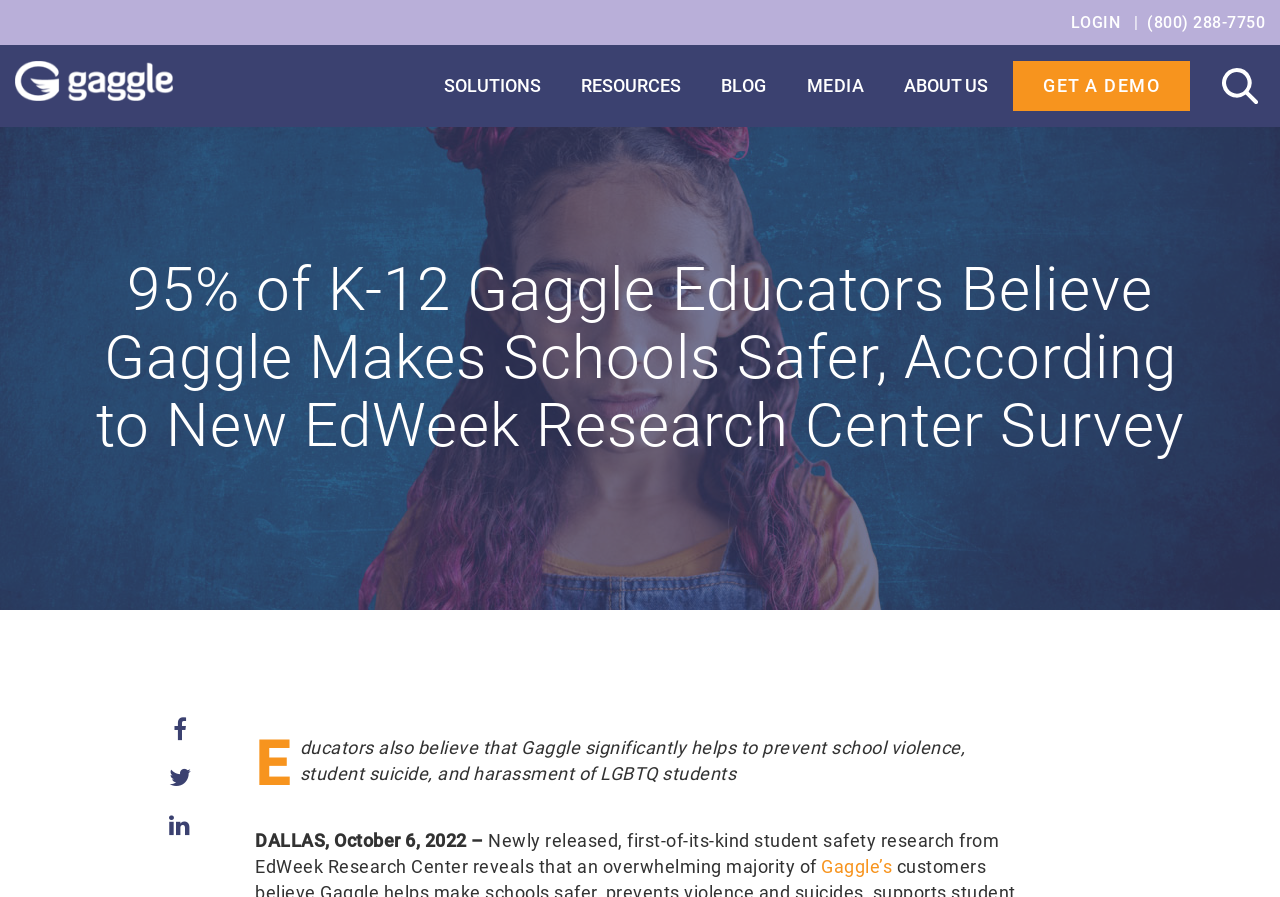Carefully examine the image and provide an in-depth answer to the question: What is the organization mentioned in the webpage?

I found the organization by looking at the heading element, which mentions 'EdWeek Research Center Survey', and also by looking at the surrounding text, which talks about the research conducted by this organization.